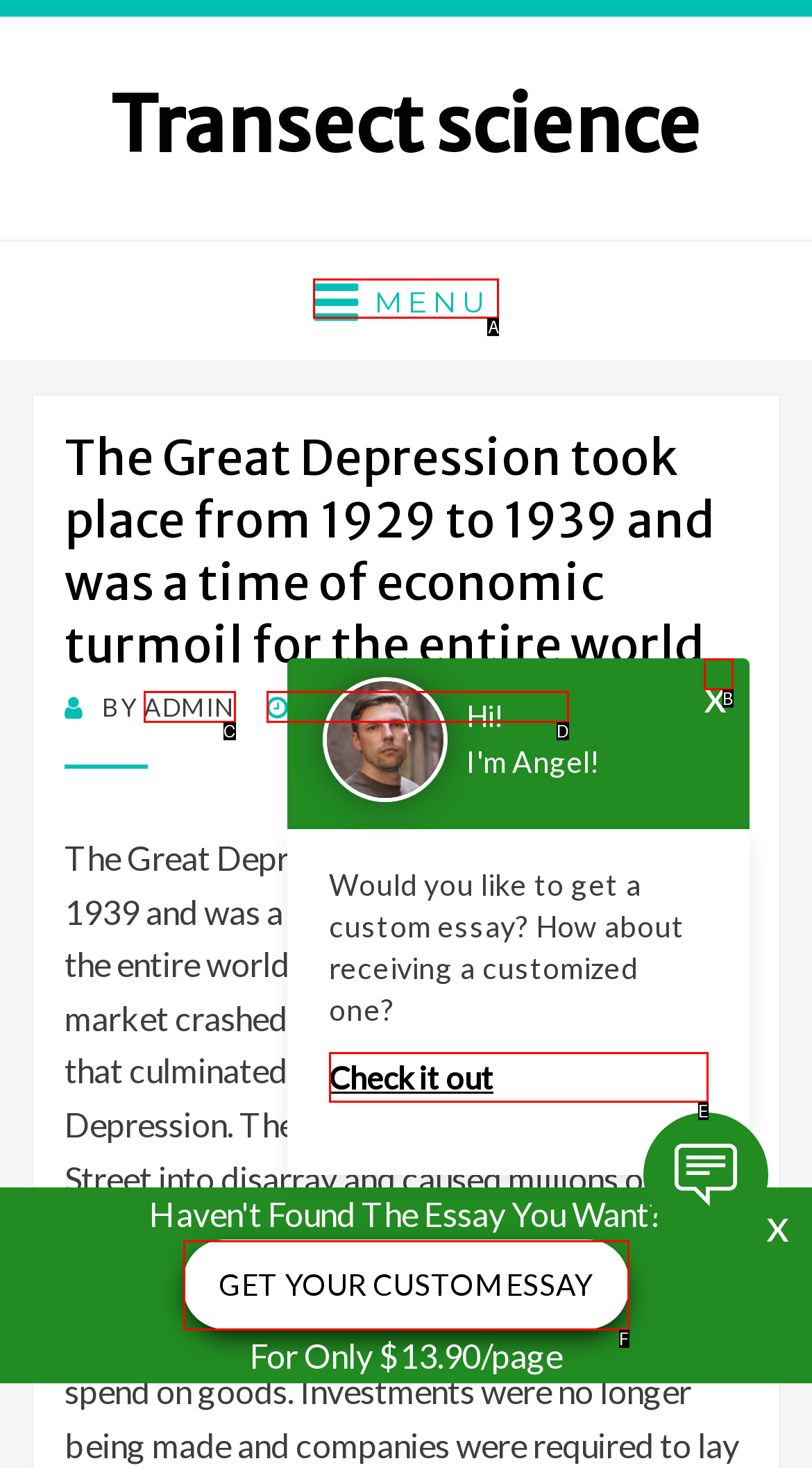Tell me which one HTML element best matches the description: Check it out
Answer with the option's letter from the given choices directly.

E